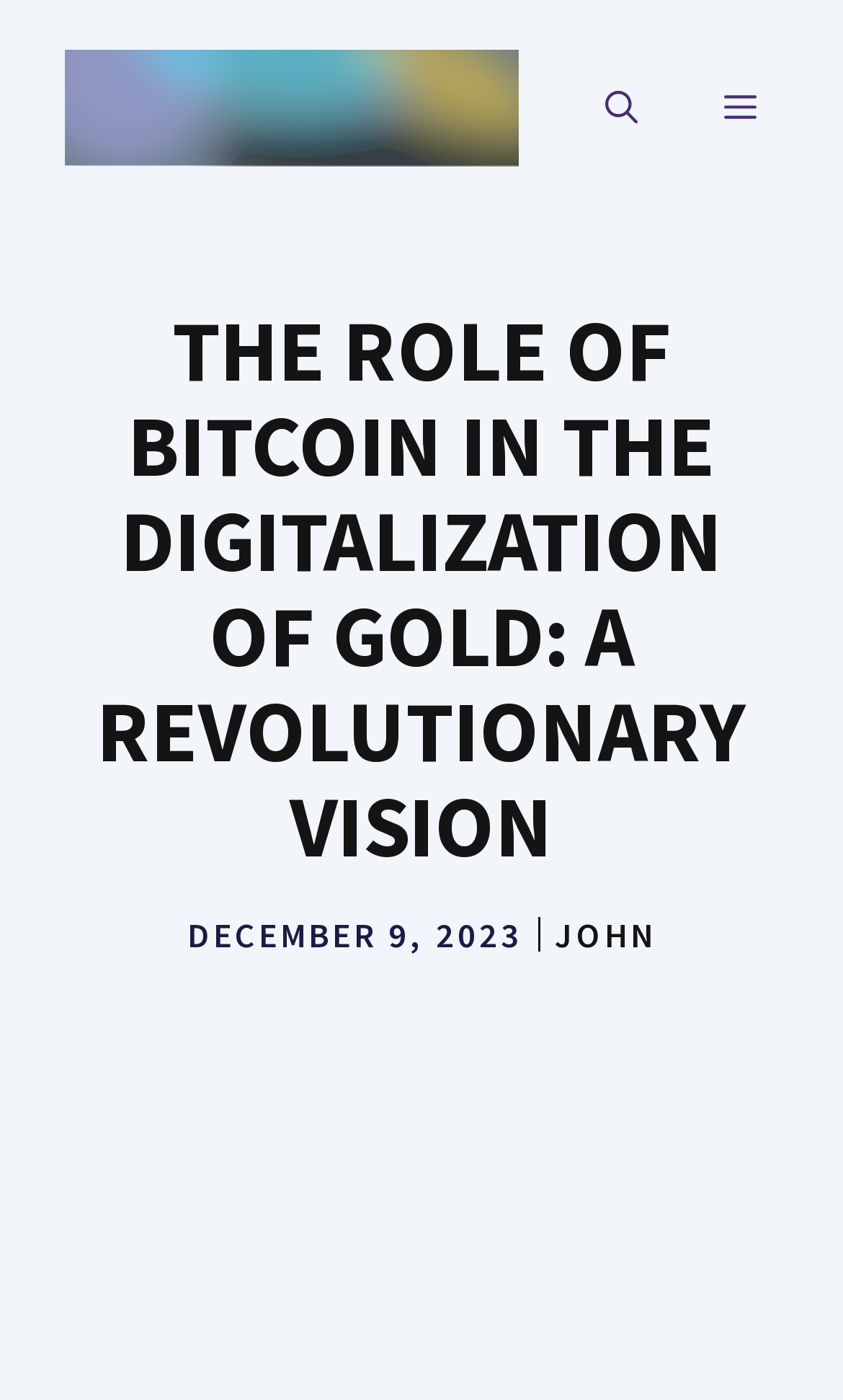Describe in detail what you see on the webpage.

The webpage appears to be an article or blog post discussing the role of Bitcoin in the digitalization of gold. At the top of the page, there is a banner that spans the entire width, containing a link to the website "AtlanticRide" and an image with the same name. Below the banner, there is a navigation section with a mobile toggle button, an "Open search" button, and a "MENU" button that controls a slide-out menu.

The main content of the page is headed by a large heading that reads "THE ROLE OF BITCOIN IN THE DIGITALIZATION OF GOLD: A REVOLUTIONARY VISION", which takes up a significant portion of the page. Below the heading, there is a timestamp indicating that the article was published on December 9, 2023. To the right of the timestamp, there is a link to the author, "JOHN".

Overall, the page has a simple and clean layout, with a focus on the main article content. There are no other notable UI elements or images on the page besides the AtlanticRide logo and the timestamp.